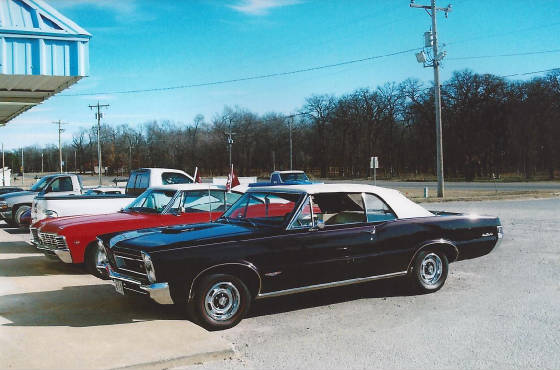Refer to the image and provide a thorough answer to this question:
What is the setting of the image?

The caption describes the scene as featuring 'well-maintained vehicles that evoke a sense of nostalgia', which suggests that the setting is a car show or a similar event where classic cars are being showcased.